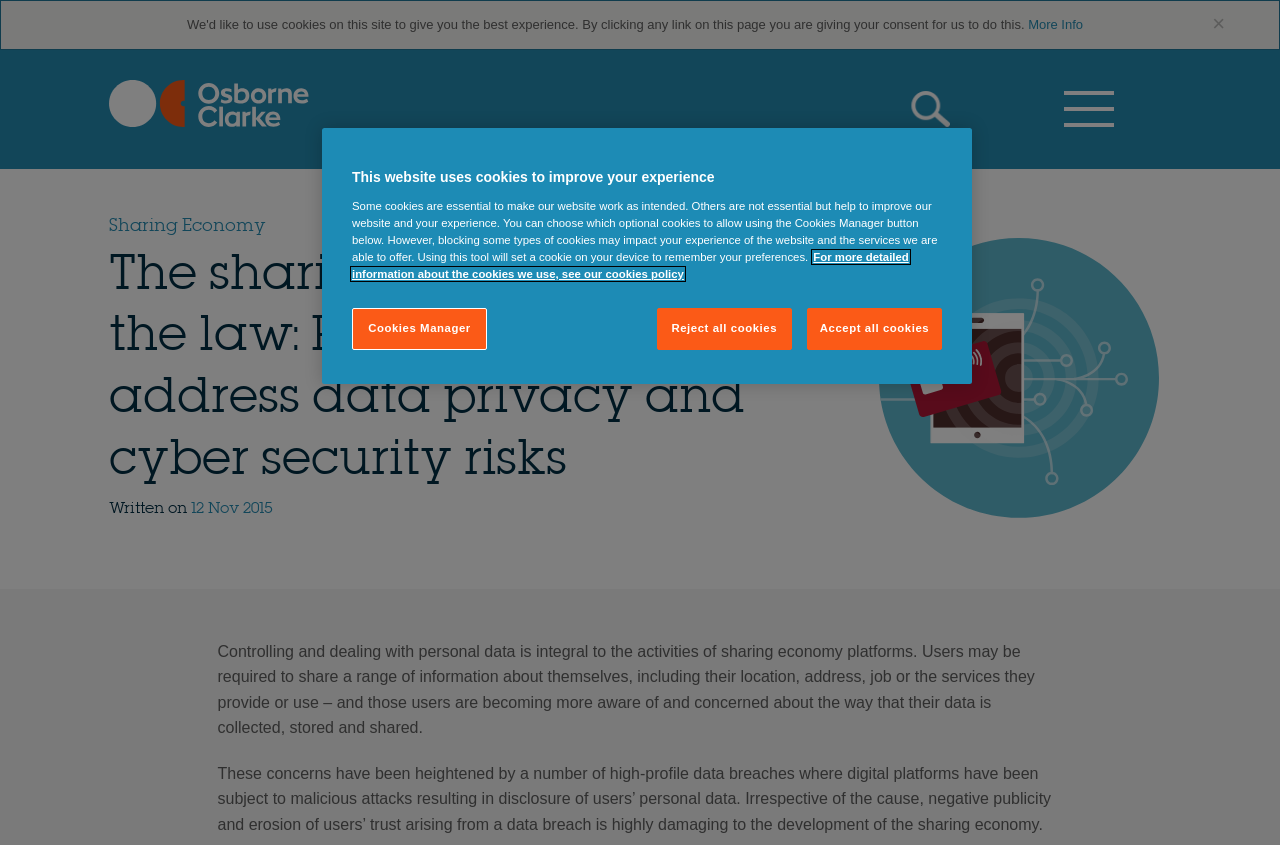What is the consequence of a data breach?
Please provide a comprehensive answer to the question based on the webpage screenshot.

I found the consequence of a data breach by reading the text which states that 'negative publicity and erosion of users’ trust arising from a data breach is highly damaging to the development of the sharing economy' which suggests that a data breach can lead to negative publicity and erosion of users' trust.